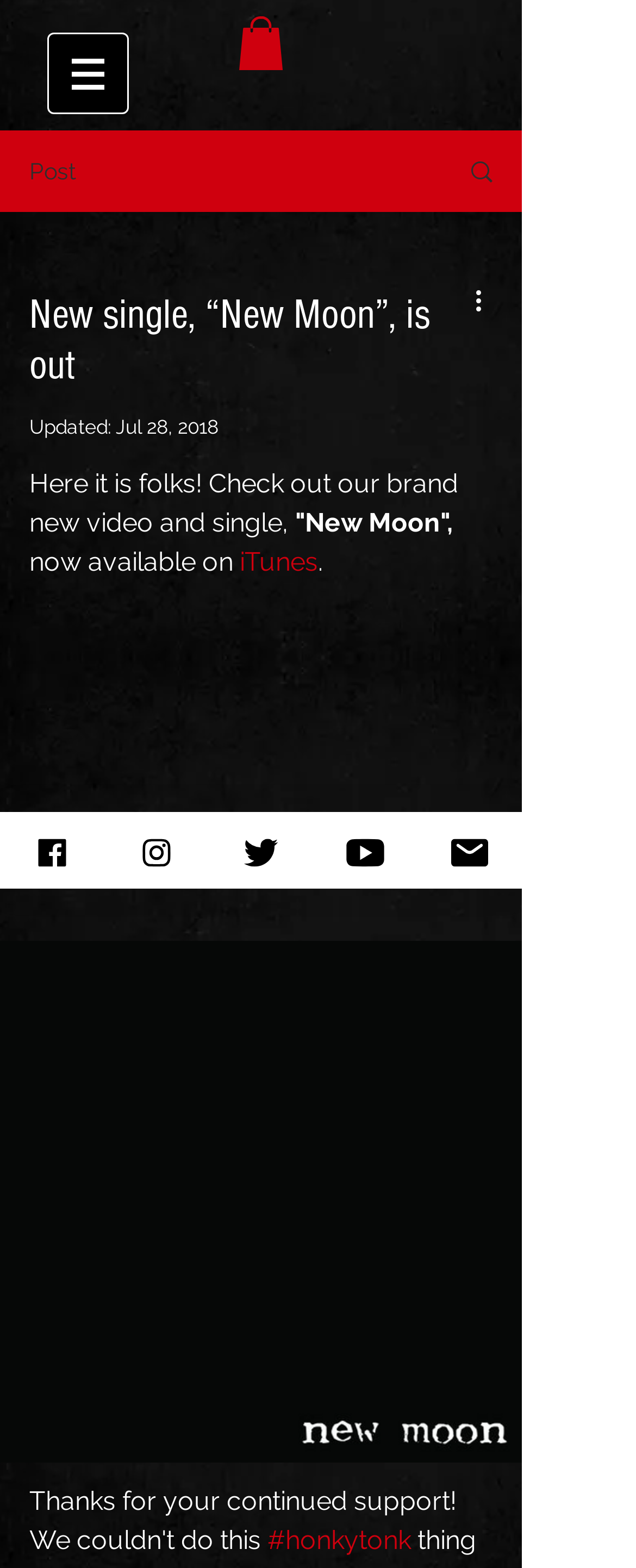Determine the main text heading of the webpage and provide its content.

New single, “New Moon”, is out